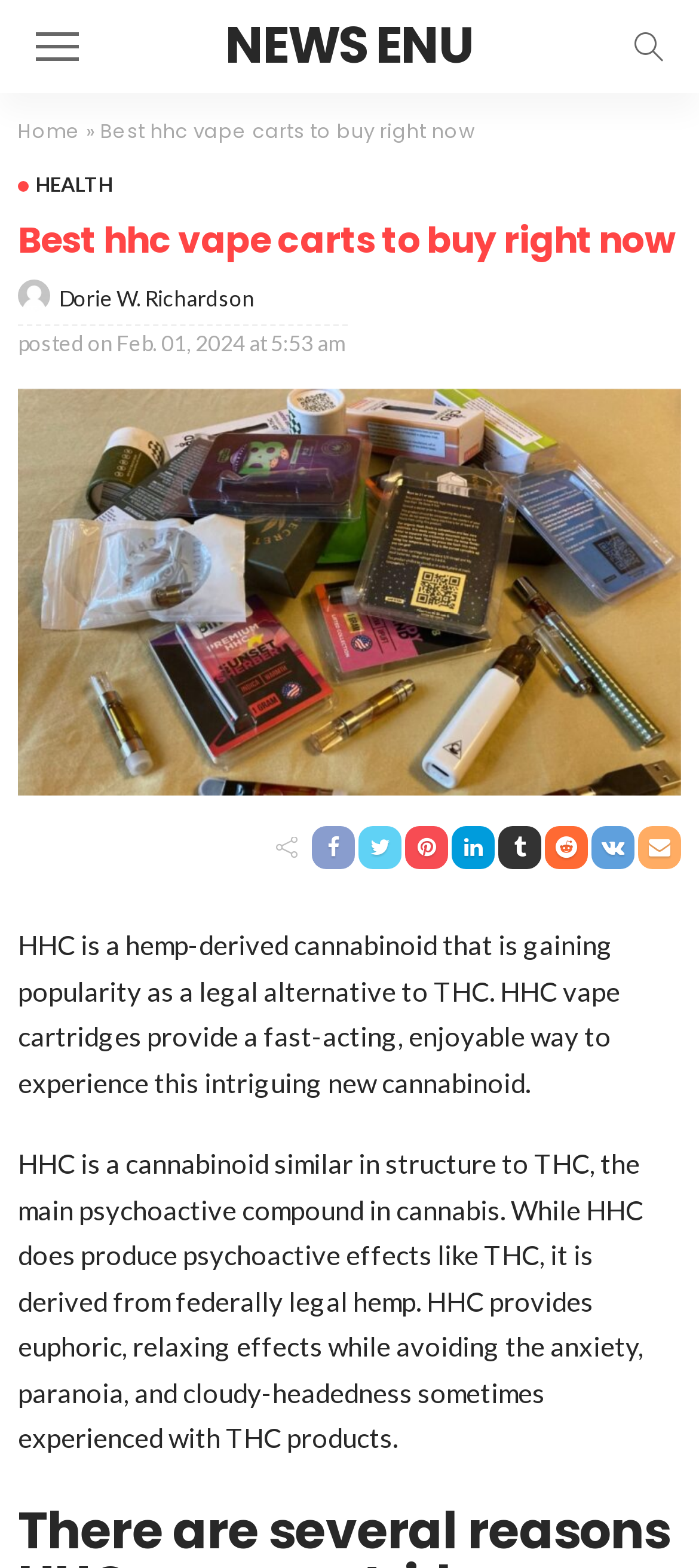How many social media links are there? Look at the image and give a one-word or short phrase answer.

8